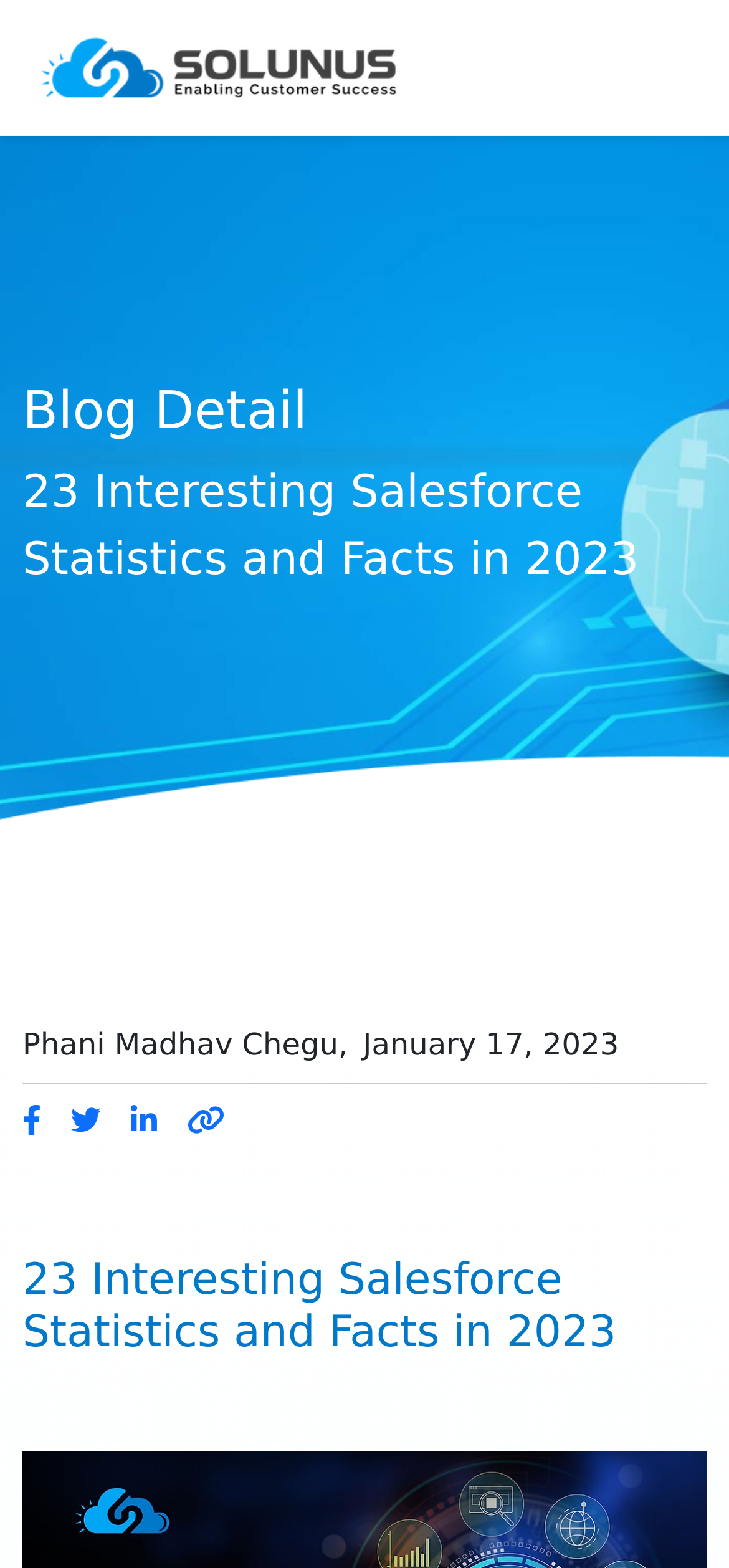How many social media links are available?
Using the image provided, answer with just one word or phrase.

4